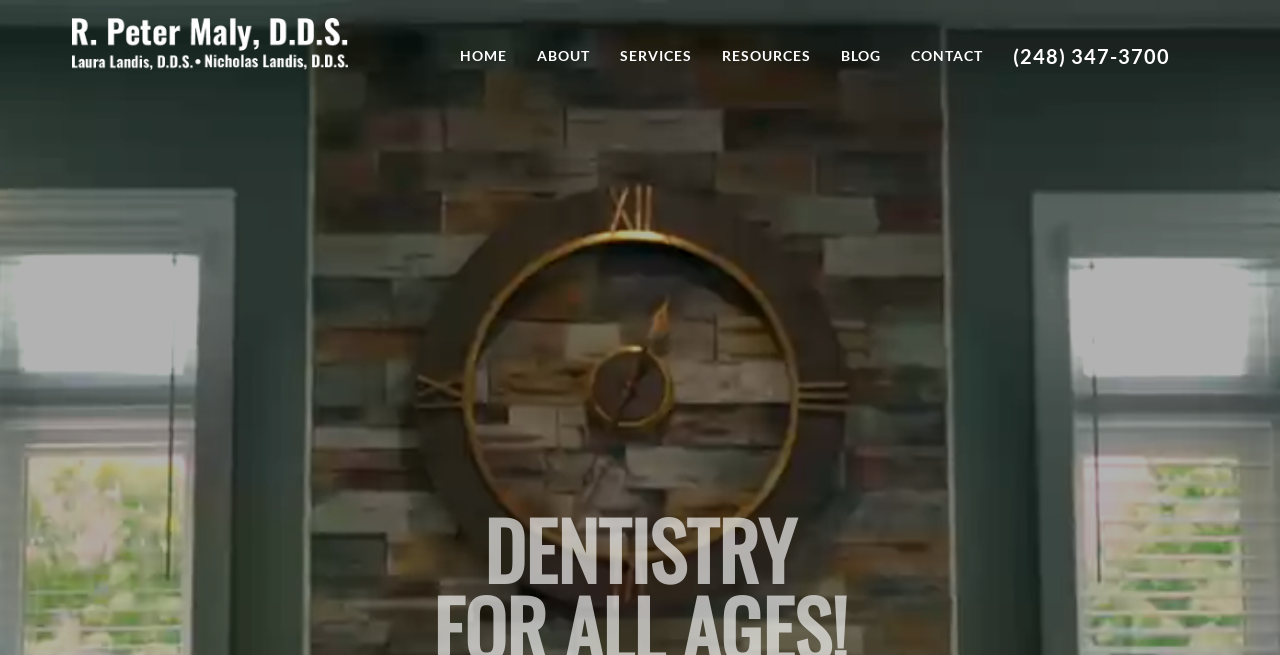How many columns are there in the layout table?
Based on the screenshot, give a detailed explanation to answer the question.

I analyzed the bounding box coordinates of the layout table and its child elements, and found that all the elements are aligned vertically, suggesting that there is only one column in the layout table.